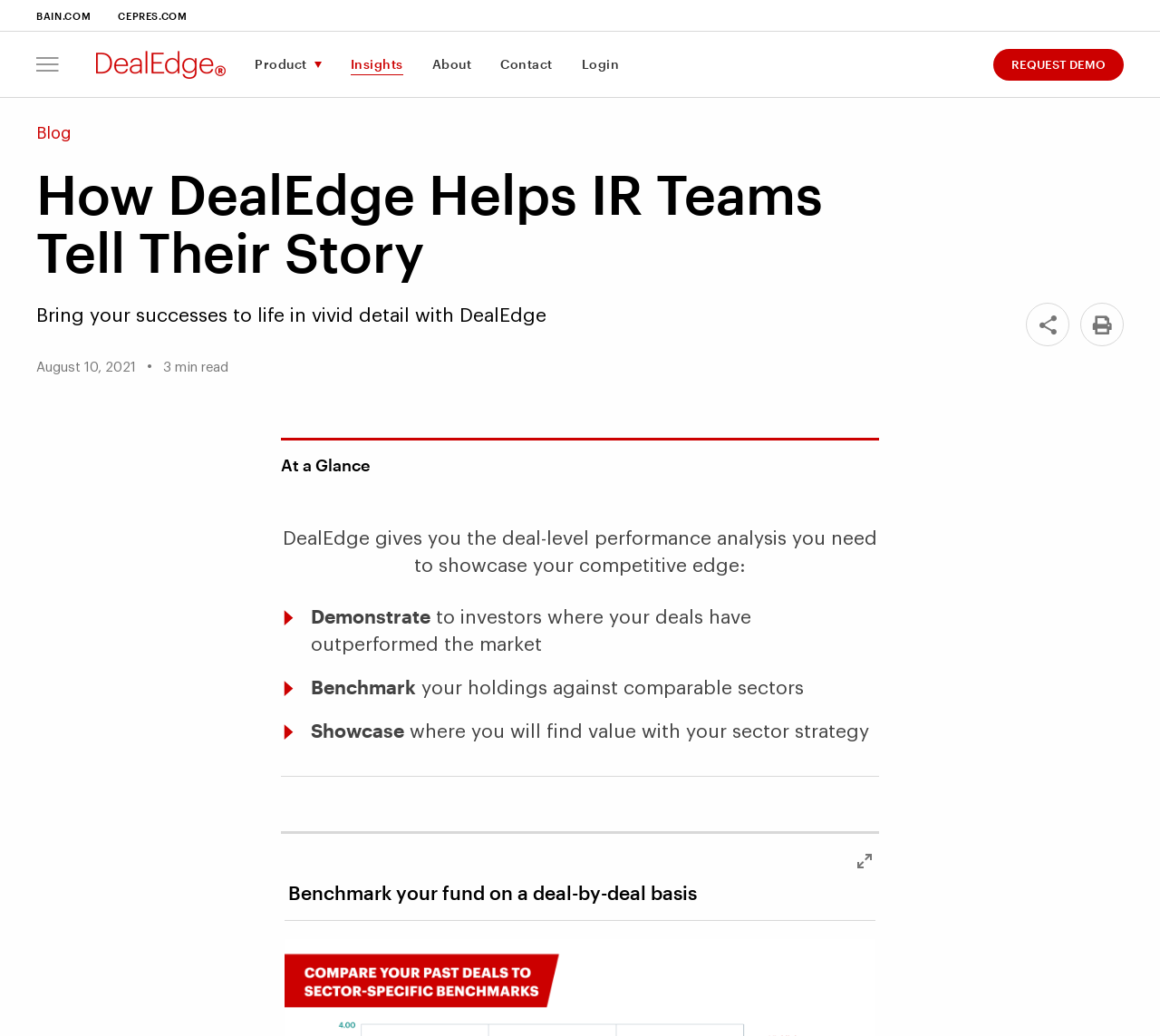Summarize the webpage with a detailed and informative caption.

The webpage is about DealEdge, a platform that helps IR teams tell their story. At the top left corner, there are two links to external websites, BAIN.COM and CEPRES.COM. Next to them is a menu button that, when expanded, reveals a horizontal menu bar with five menu items: Product, Insights, About, Contact, and Login.

On the top right corner, there is a prominent call-to-action link, "REQUEST DEMO". Below the menu bar, there is a header section that contains a blog link, a heading that reads "How DealEdge Helps IR Teams Tell Their Story", and a subheading that describes DealEdge as a platform that brings successes to life in vivid detail. The header section also includes the date "August 10, 2021" and a "min read" label.

Below the header section, there is a section with a heading "At a Glance". This section contains a brief description of DealEdge, stating that it provides deal-level performance analysis to showcase competitive edge. There are three bullet points that highlight the key features of DealEdge: demonstrating outperformance to investors, benchmarking holdings against comparable sectors, and showcasing value with sector strategy.

Further down the page, there is a section with a heading "Benchmark your fund on a deal-by-deal basis". This section likely contains more information about DealEdge's benchmarking feature. On the right side of this section, there is a link to enlarge an image, which opens a modal dialog when clicked.